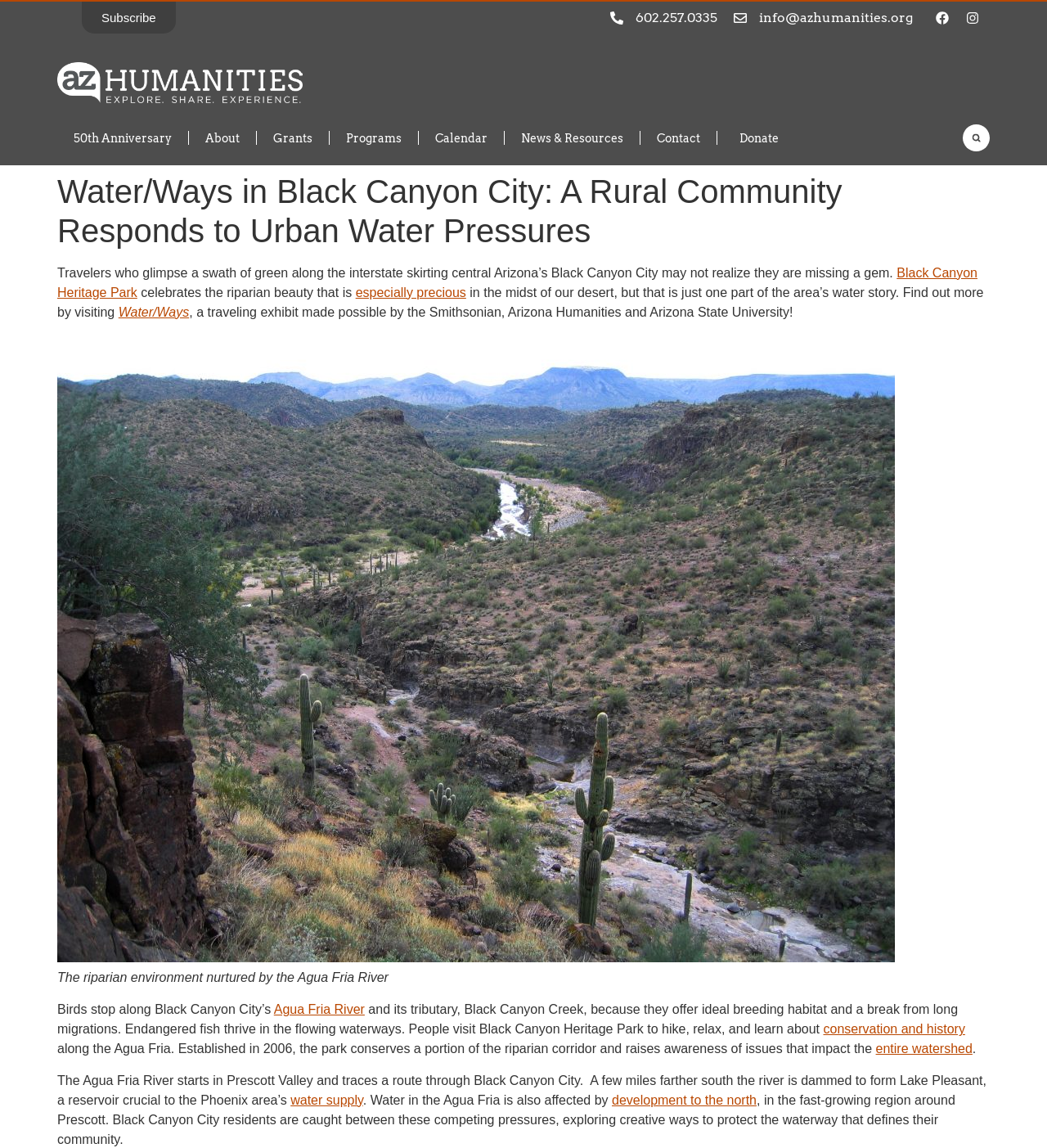Locate the bounding box coordinates of the element to click to perform the following action: 'Visit Black Canyon Heritage Park'. The coordinates should be given as four float values between 0 and 1, in the form of [left, top, right, bottom].

[0.055, 0.231, 0.934, 0.261]